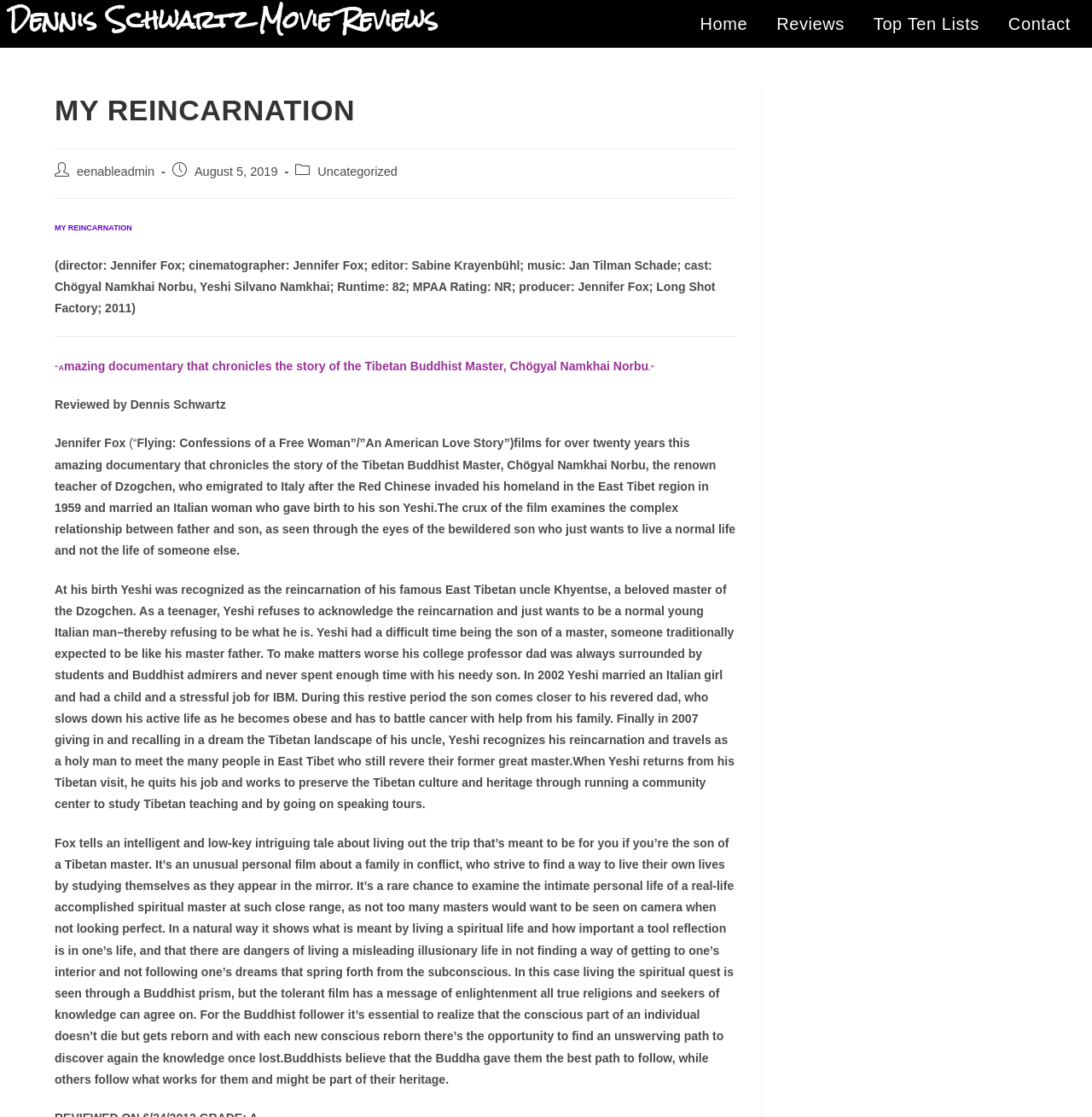Determine the bounding box coordinates for the UI element matching this description: "Top Ten Lists".

[0.788, 0.008, 0.909, 0.035]